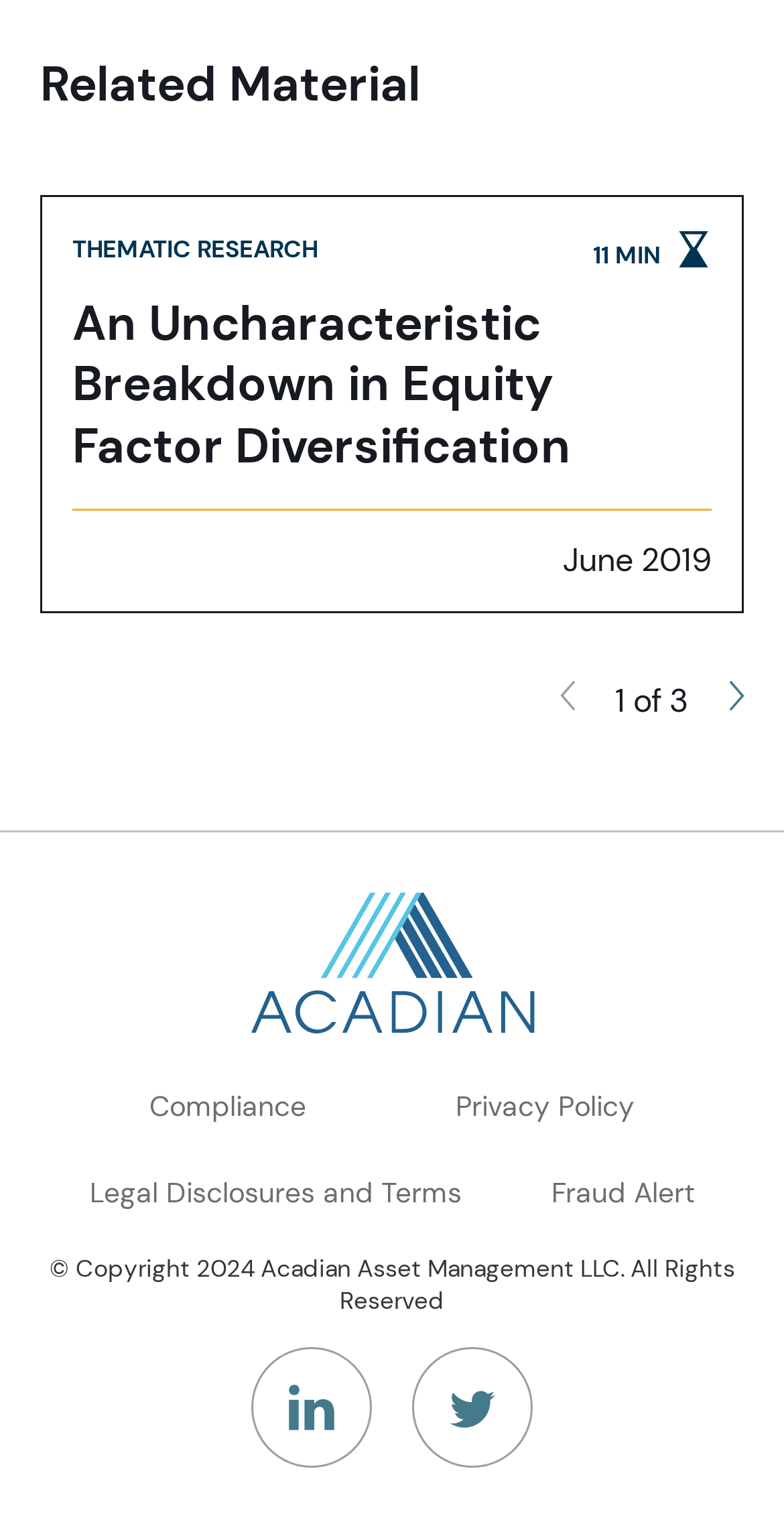Indicate the bounding box coordinates of the element that must be clicked to execute the instruction: "Click the 'Next arrow' button". The coordinates should be given as four float numbers between 0 and 1, i.e., [left, top, right, bottom].

[0.877, 0.427, 1.0, 0.49]